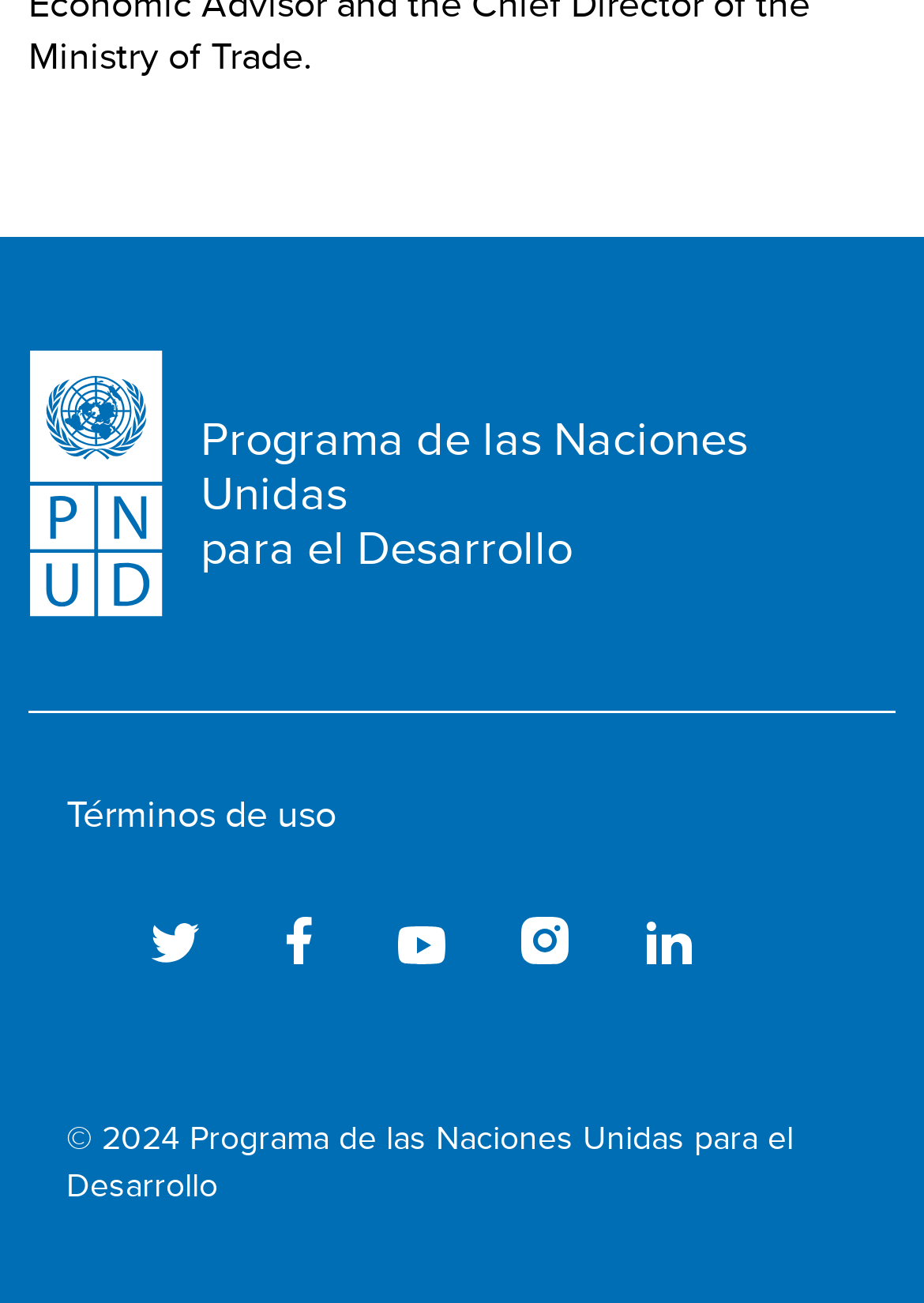Please identify the bounding box coordinates of the region to click in order to complete the given instruction: "Follow on Twitter". The coordinates should be four float numbers between 0 and 1, i.e., [left, top, right, bottom].

[0.164, 0.703, 0.215, 0.74]